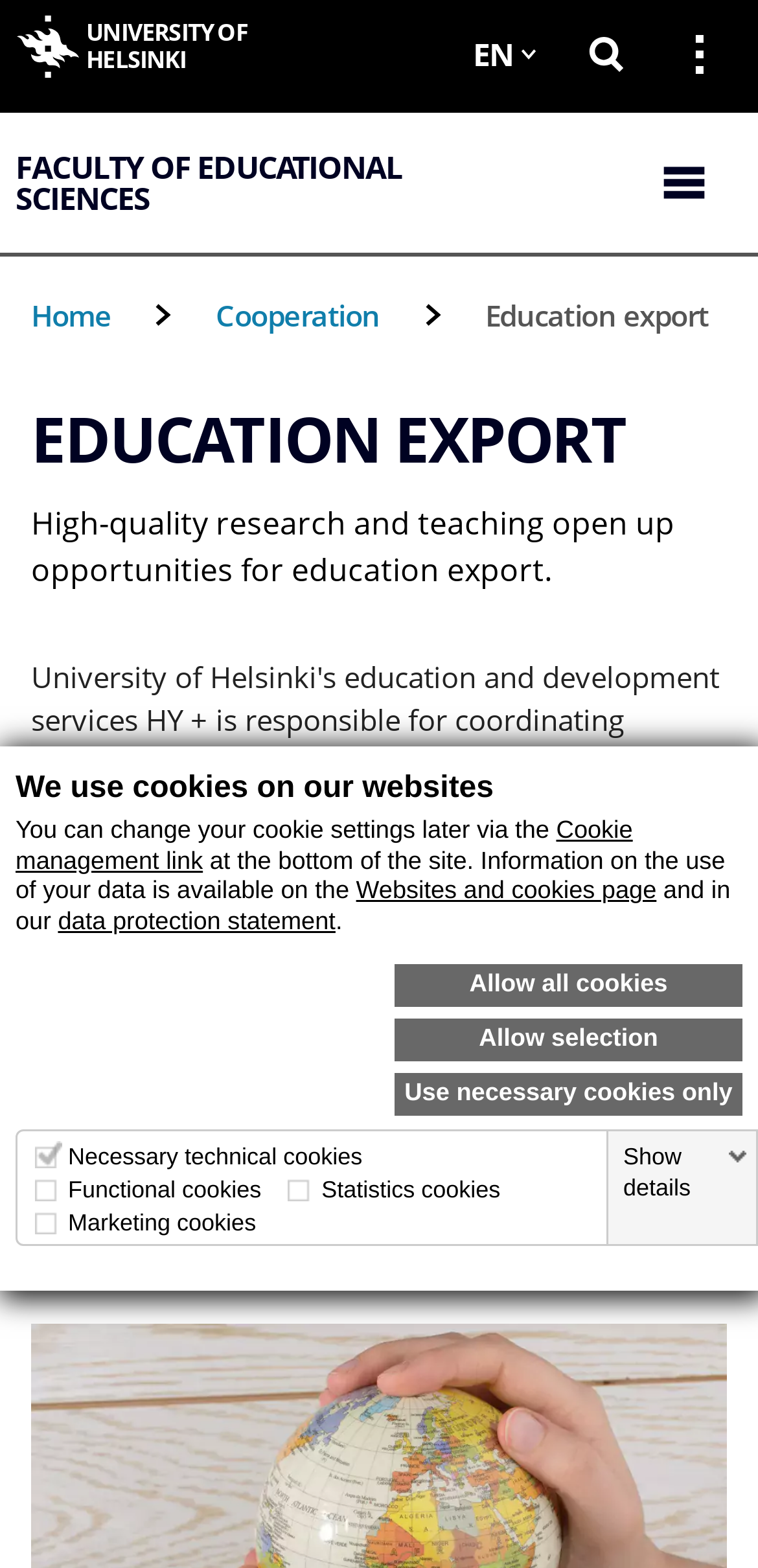What is the university's name?
We need a detailed and exhaustive answer to the question. Please elaborate.

I found the answer by looking at the top-left corner of the webpage, where it says 'UNIVERSITY OF HELSINKI'.